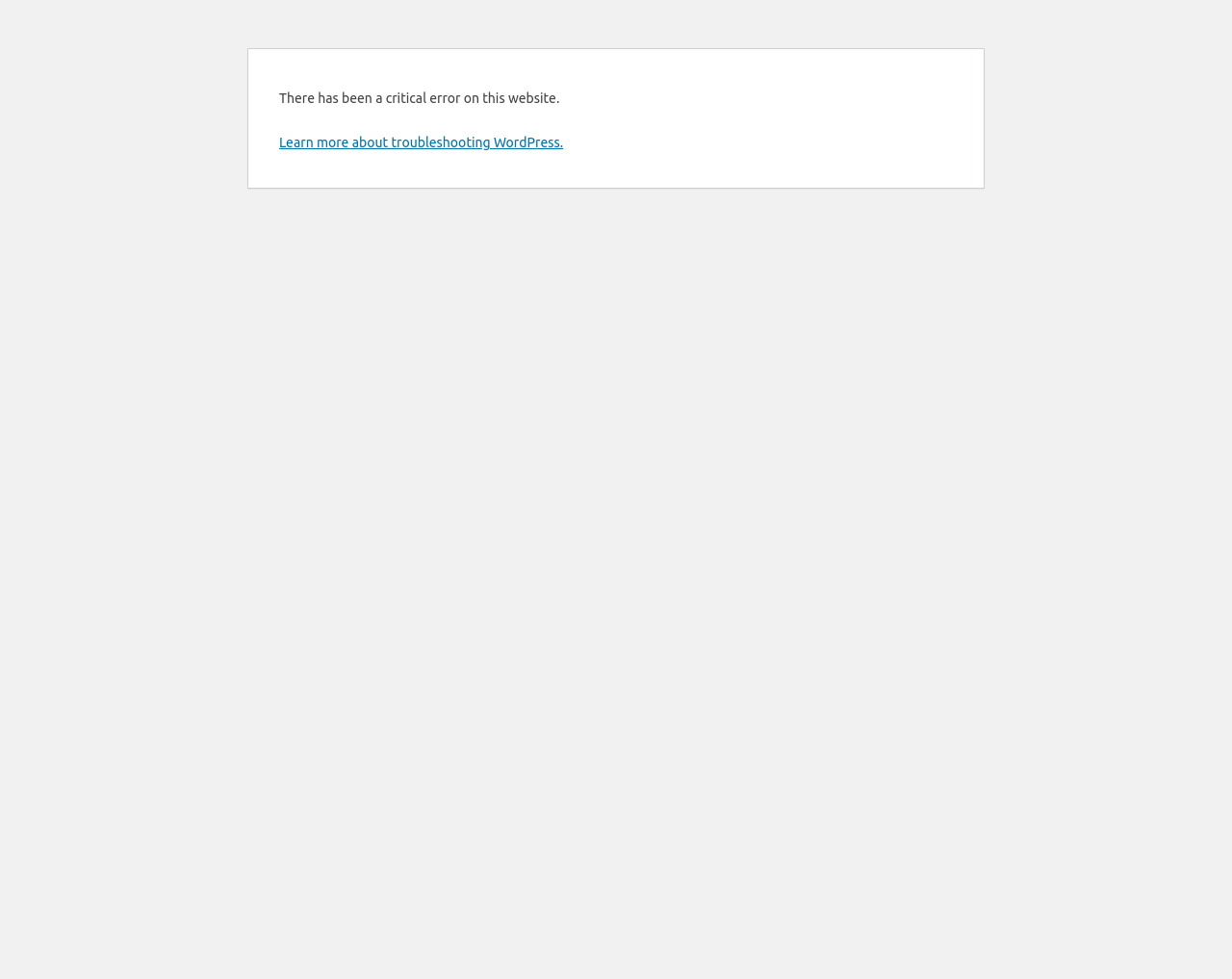Extract the bounding box coordinates for the UI element described as: "Learn more about troubleshooting WordPress.".

[0.227, 0.138, 0.457, 0.153]